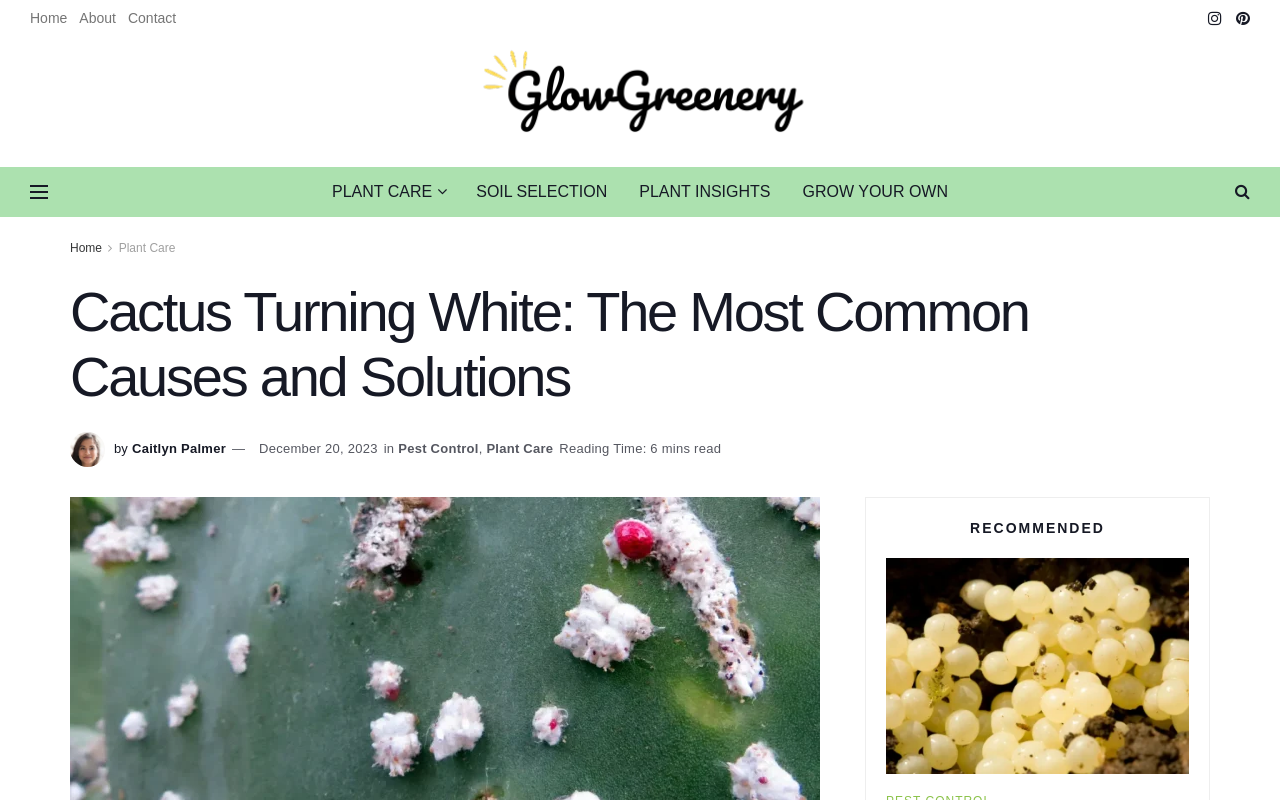Bounding box coordinates are given in the format (top-left x, top-left y, bottom-right x, bottom-right y). All values should be floating point numbers between 0 and 1. Provide the bounding box coordinate for the UI element described as: Grow your Own

[0.614, 0.209, 0.753, 0.271]